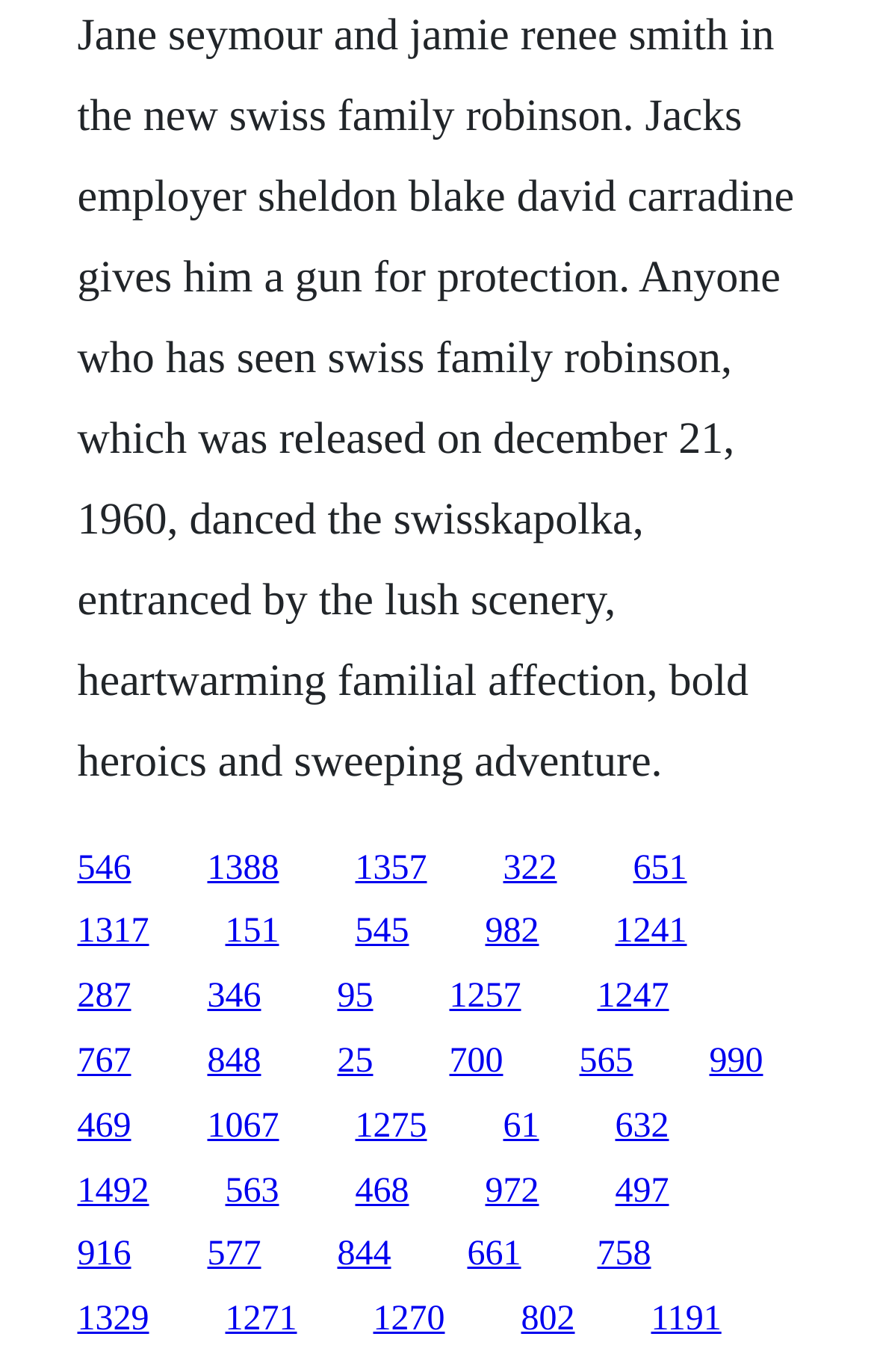Use a single word or phrase to answer the following:
How many links are on the webpage?

30